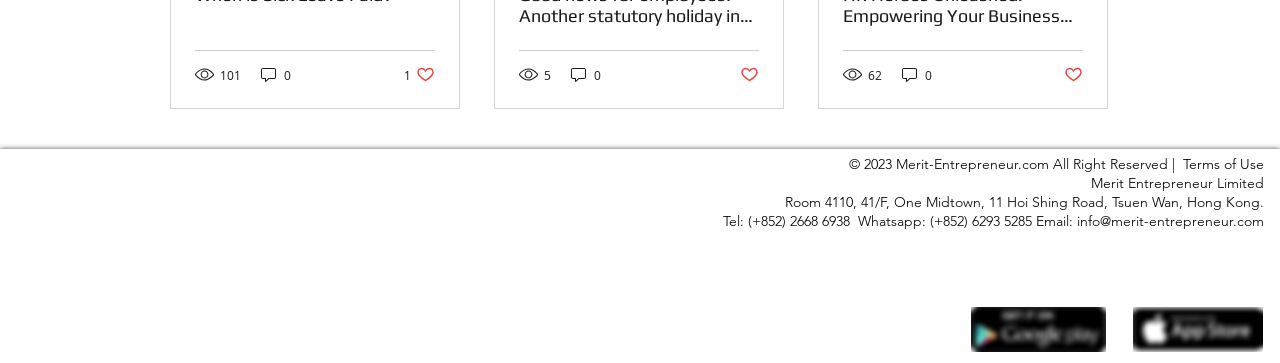Pinpoint the bounding box coordinates of the area that must be clicked to complete this instruction: "Check the social media link of WhatsApp".

[0.766, 0.677, 0.797, 0.784]